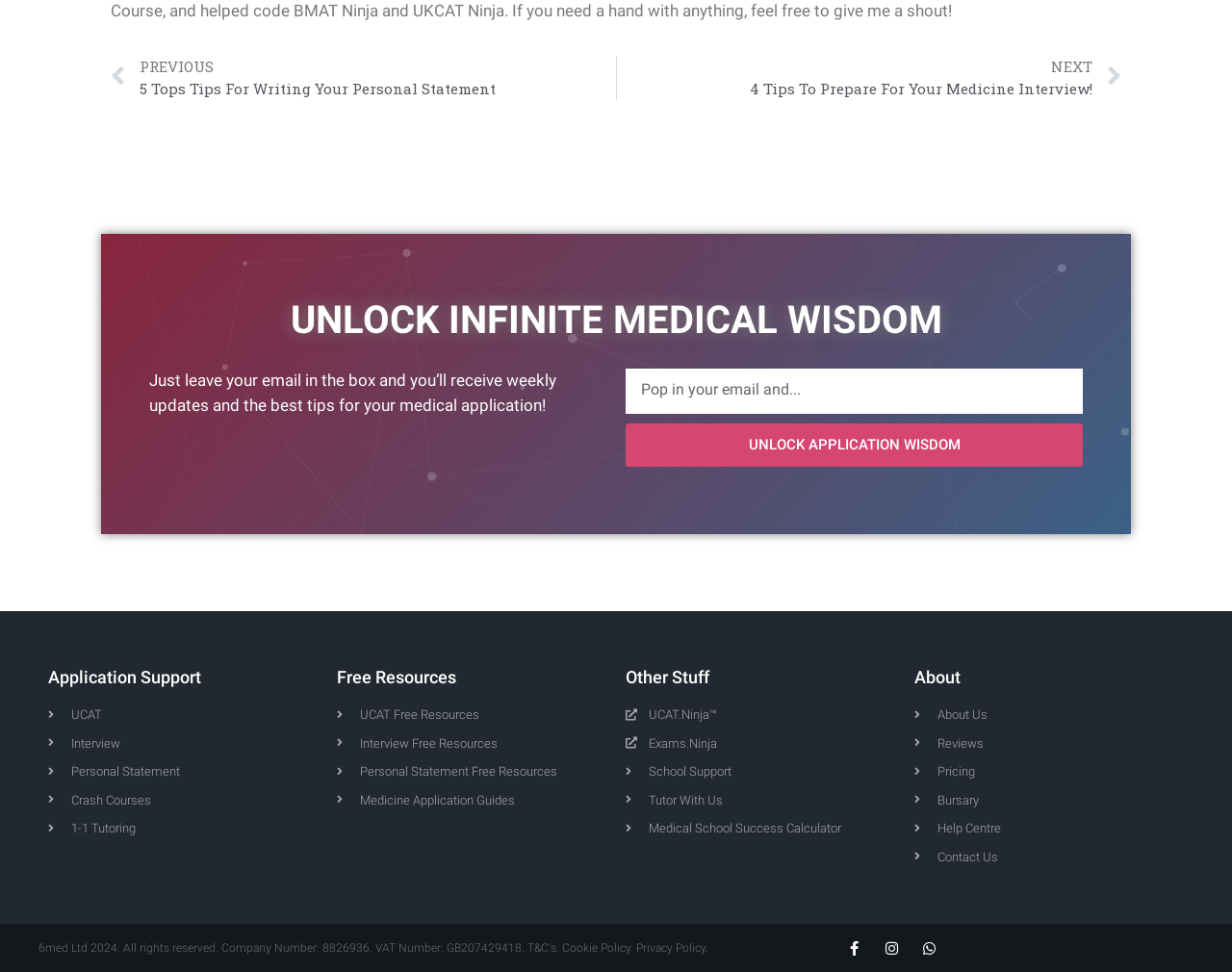How many social media links are available at the bottom of the page?
Using the information presented in the image, please offer a detailed response to the question.

The bottom of the page includes links to three social media platforms: Facebook, Instagram, and Whatsapp. These links are represented by their respective icons.